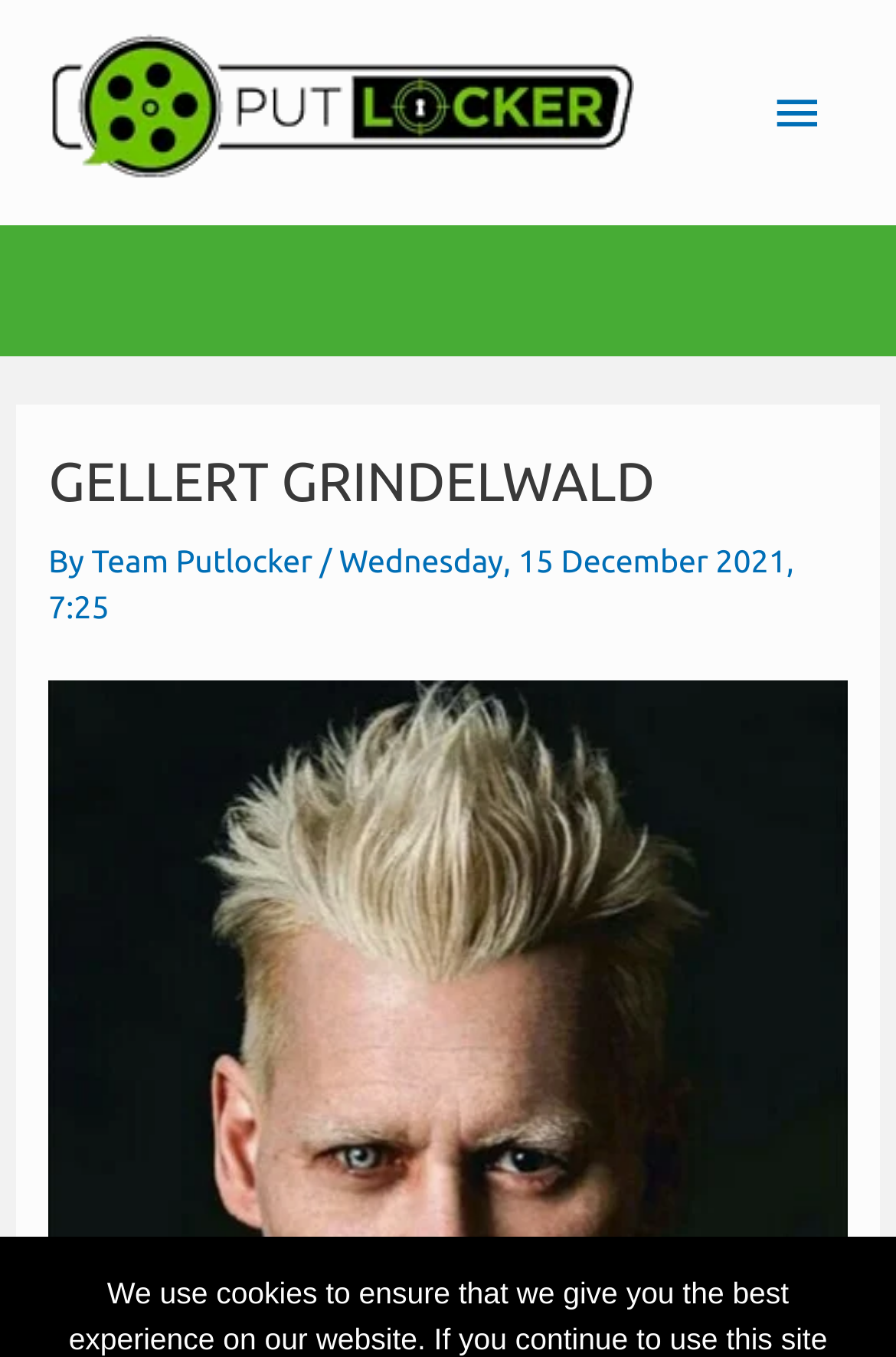Please predict the bounding box coordinates (top-left x, top-left y, bottom-right x, bottom-right y) for the UI element in the screenshot that fits the description: Team Putlocker

[0.102, 0.399, 0.357, 0.427]